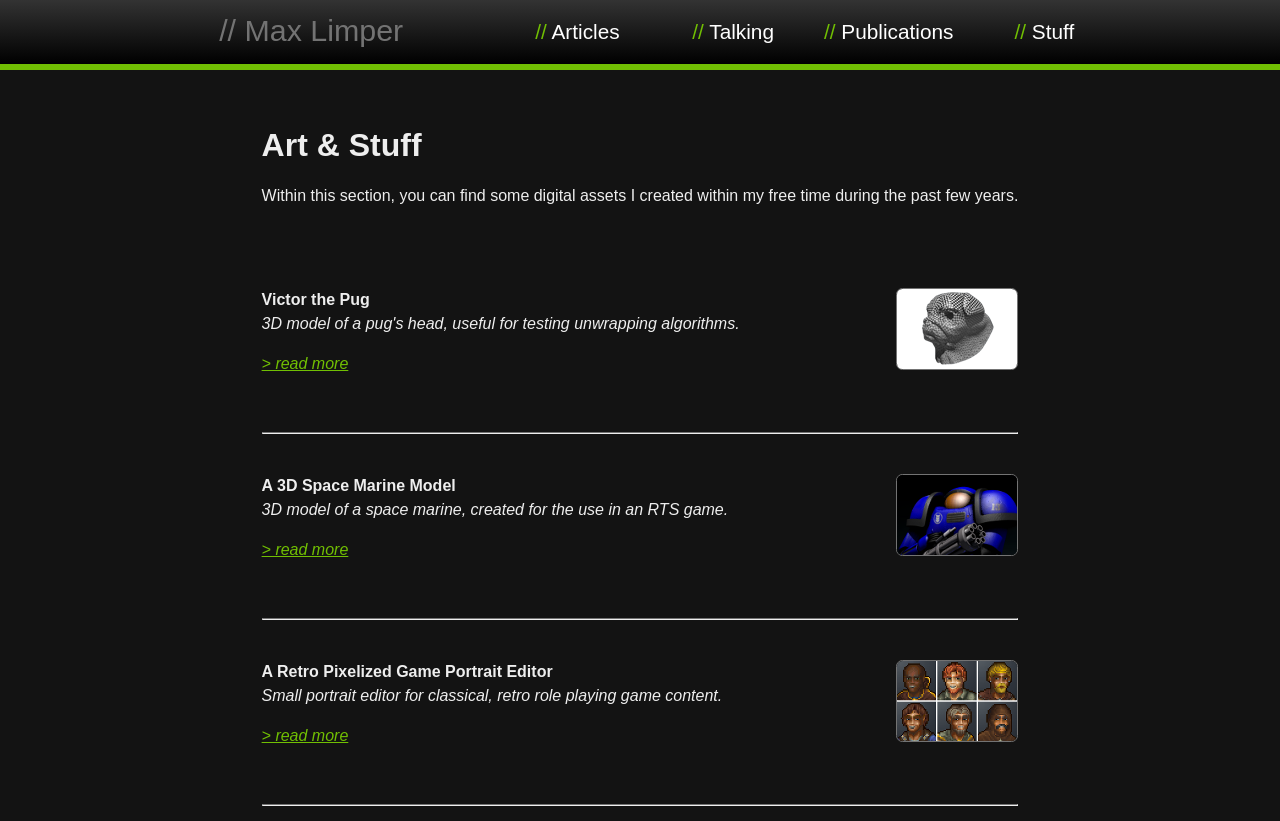Locate the bounding box of the UI element described in the following text: "> read more".

[0.204, 0.433, 0.272, 0.454]